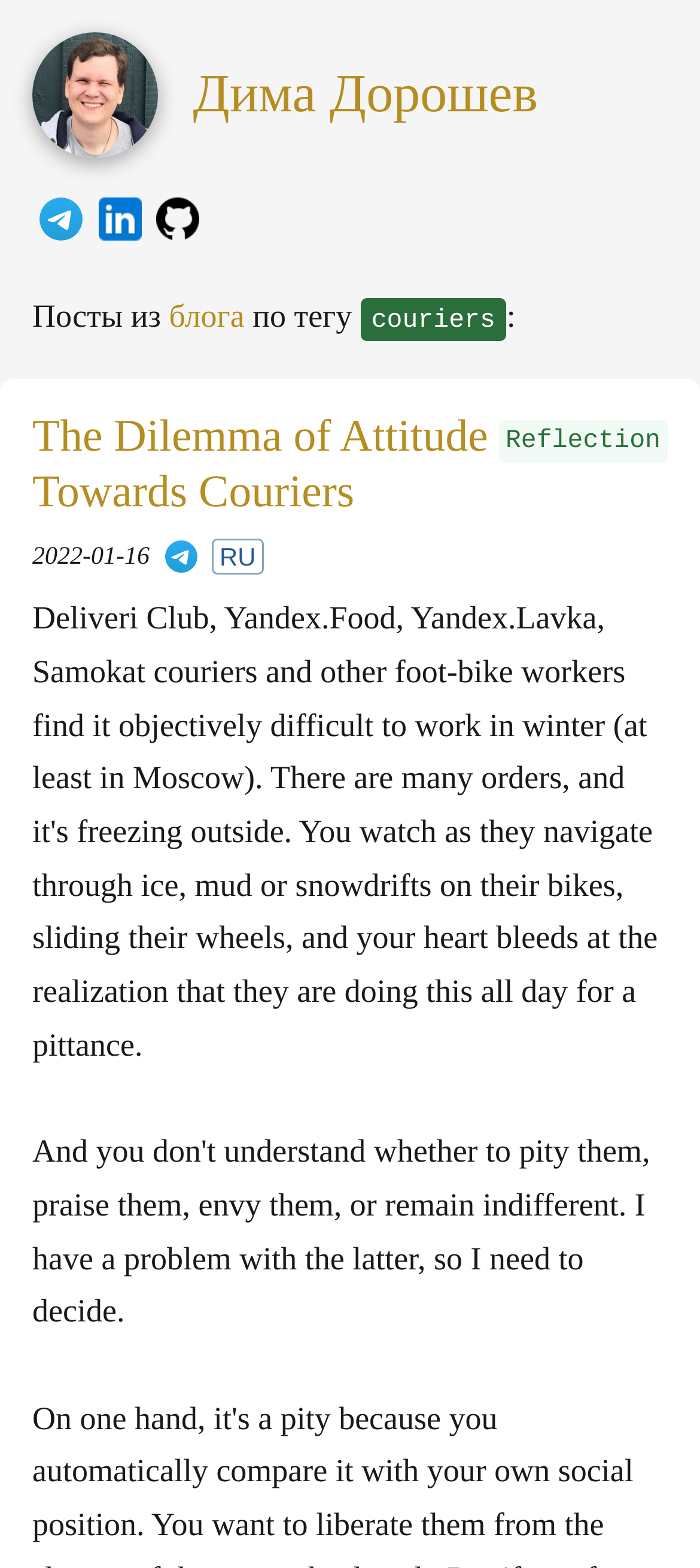Locate and provide the bounding box coordinates for the HTML element that matches this description: "parent_node: Дима Дорошев".

[0.046, 0.047, 0.264, 0.07]